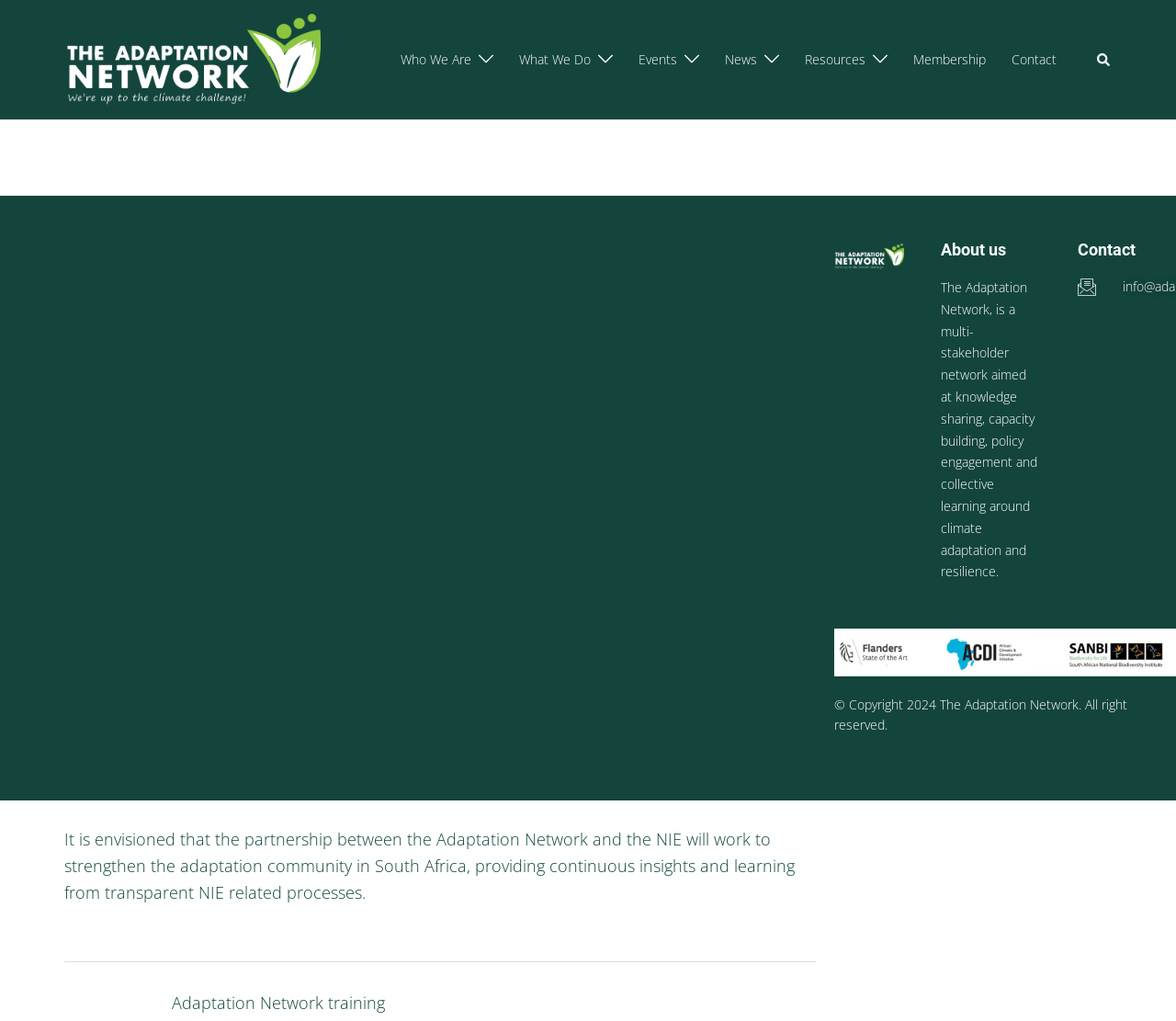What is the date of the partnership between the Adaptation Network and the NIE?
Using the picture, provide a one-word or short phrase answer.

March 30, 2013